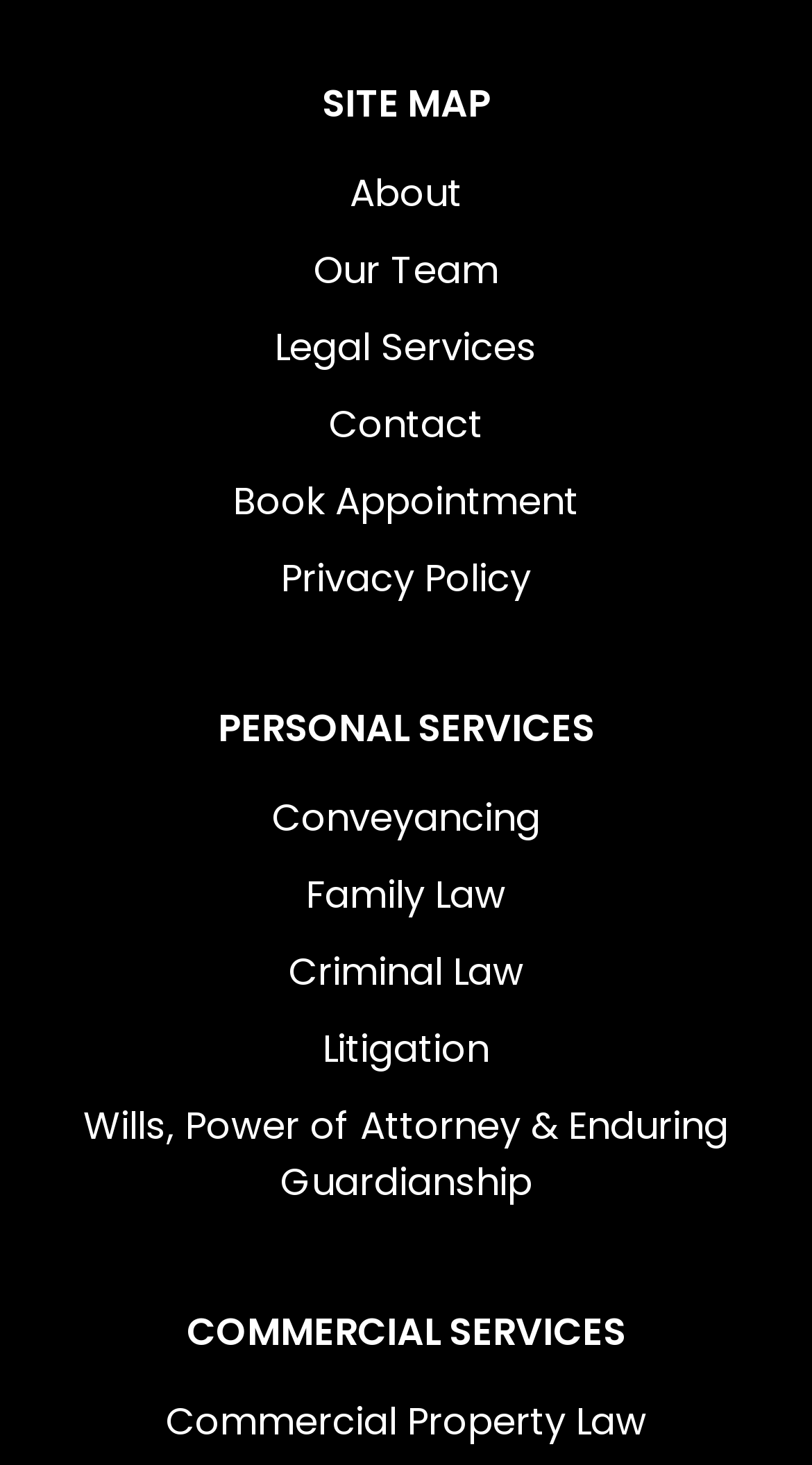Determine the bounding box coordinates of the region to click in order to accomplish the following instruction: "read about conveyancing". Provide the coordinates as four float numbers between 0 and 1, specifically [left, top, right, bottom].

[0.051, 0.539, 0.949, 0.577]